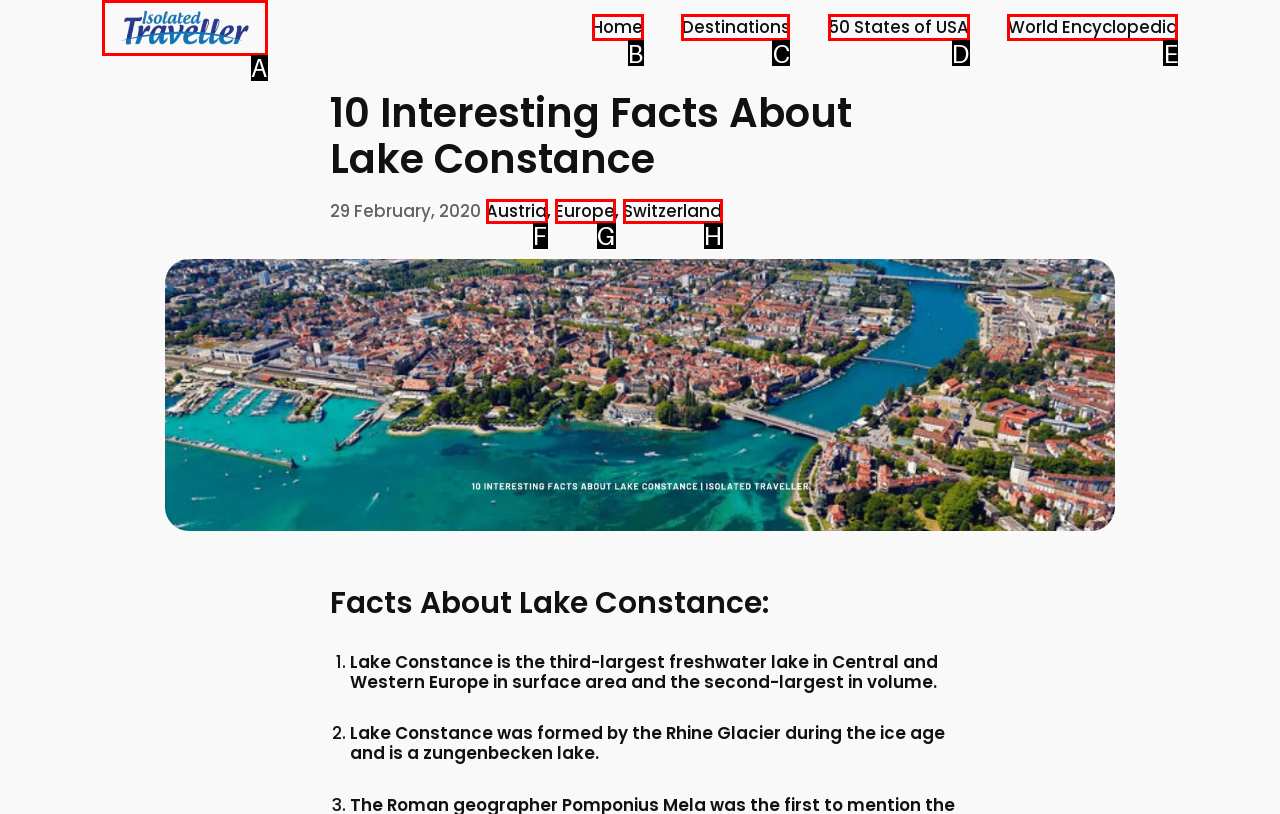Provide the letter of the HTML element that you need to click on to perform the task: explore world encyclopedia.
Answer with the letter corresponding to the correct option.

E